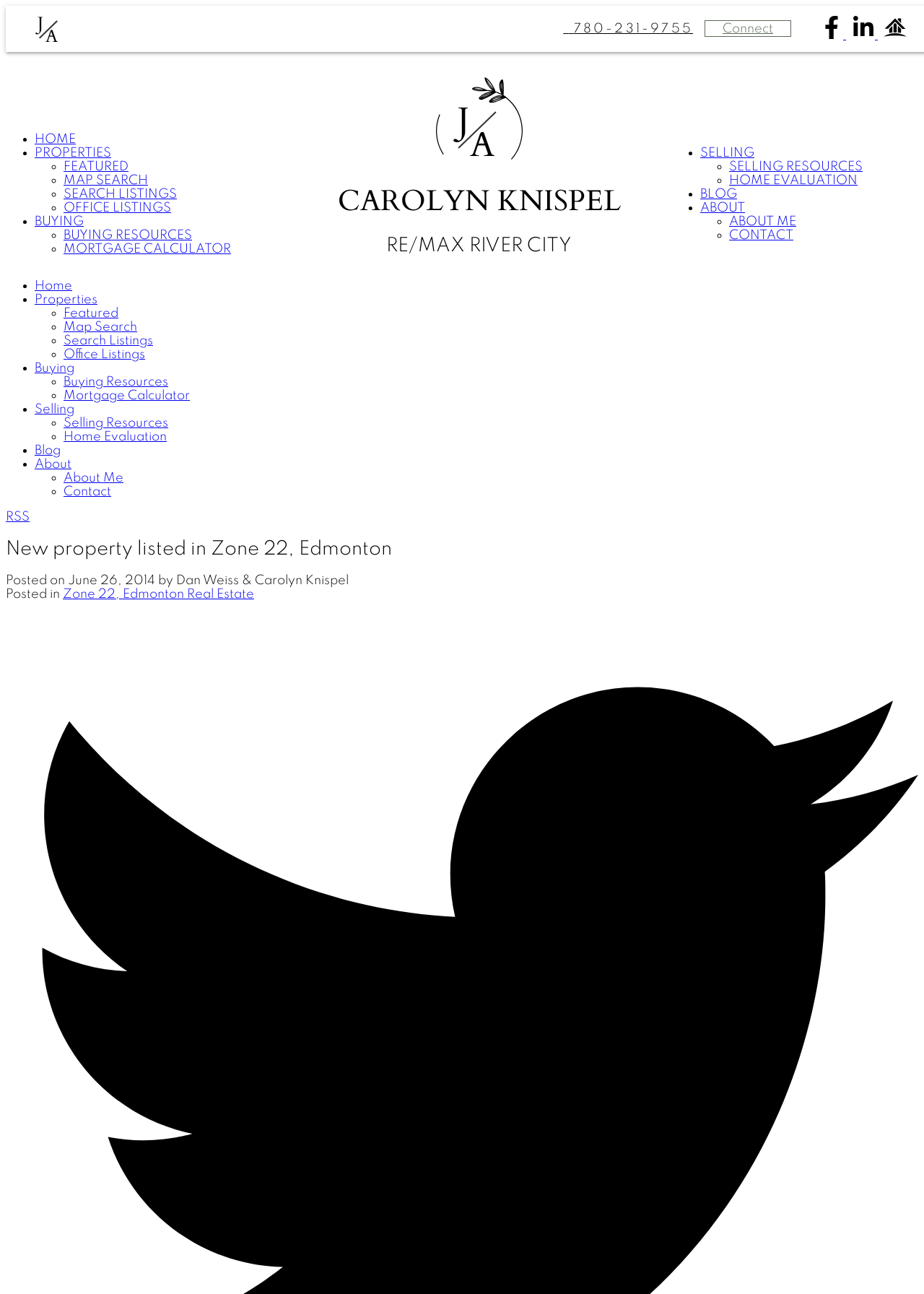Describe all the key features of the webpage in detail.

This webpage appears to be a real estate agent's website, specifically showcasing a new property listing in Zone 22, Edmonton. At the top left, there is a navigation menu with links to the agent's profile, properties, and other resources. Below this menu, there is a prominent heading displaying the agent's name, Carolyn Knispel, and her affiliation with RE/MAX River City.

To the right of the agent's profile, there is a large image, likely a photo of the listed property. Above the image, there are three buttons with icons, possibly for social media or sharing options.

The main content of the webpage is focused on the new property listing, with a heading that reads "New property listed in Zone 22, Edmonton." Below this heading, there is a brief description of the property, mentioning that it is a large 2nd-floor unit facing the courtyard. The listing details are accompanied by a posting date, June 26, 2014, and the agents responsible for the listing, Dan Weiss and Carolyn Knispel.

On the right side of the webpage, there is another navigation menu with links to various resources, including selling and buying guides, a blog, and an about section. At the bottom of the page, there is a link to an RSS feed.

Throughout the webpage, there are multiple instances of navigation menus, headings, and static text elements, which provide a clear structure and organization to the content.